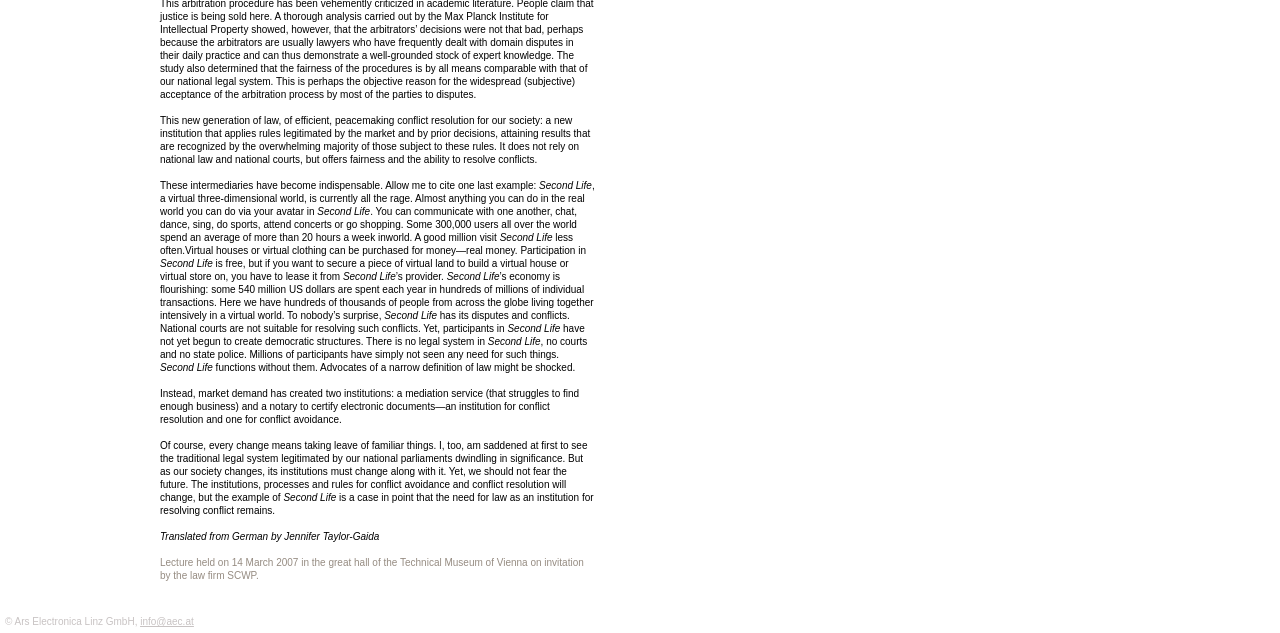Where was the lecture held on 14 March 2007?
Please answer the question as detailed as possible based on the image.

The text mentions that the lecture was held on 14 March 2007 'in the great hall of the Technical Museum of Vienna on invitation by the law firm SCWP'.